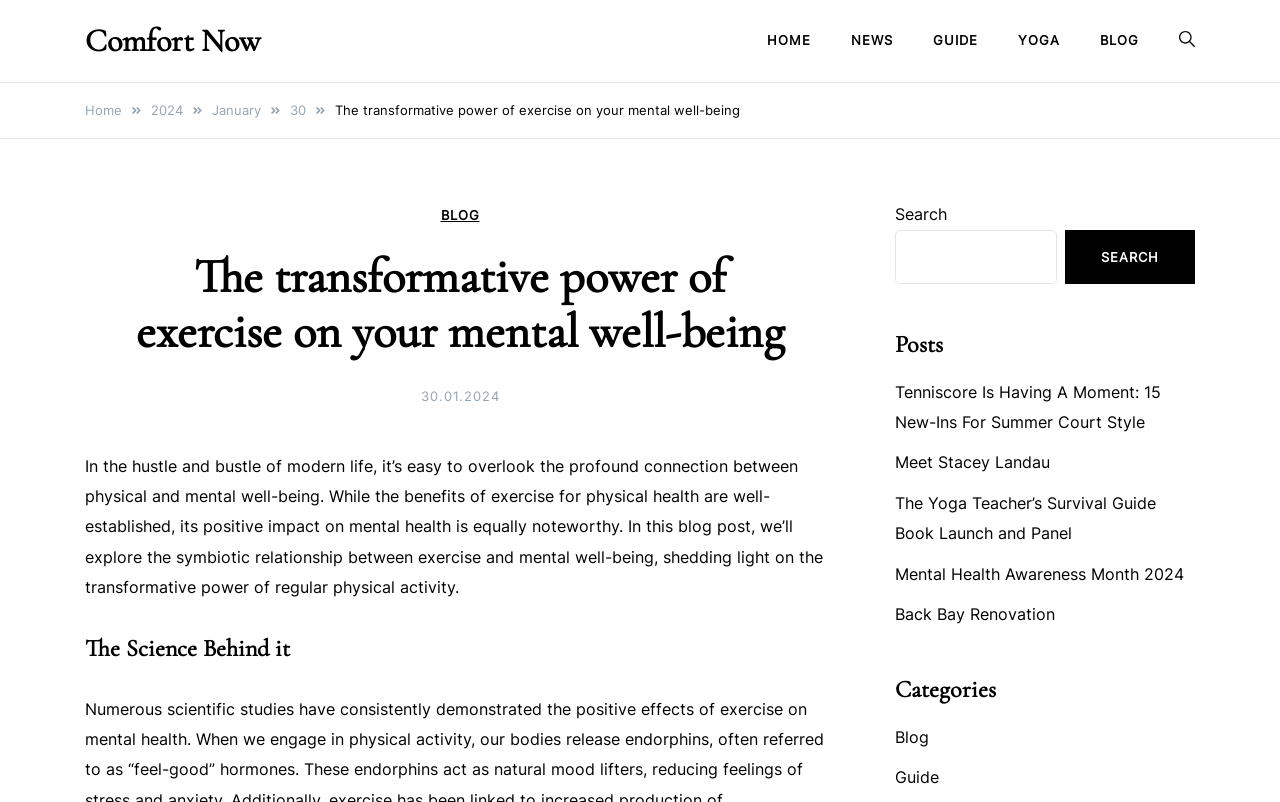Please identify the bounding box coordinates of the element on the webpage that should be clicked to follow this instruction: "Read the blog post about 'The transformative power of exercise on your mental well-being'". The bounding box coordinates should be given as four float numbers between 0 and 1, formatted as [left, top, right, bottom].

[0.262, 0.127, 0.578, 0.147]